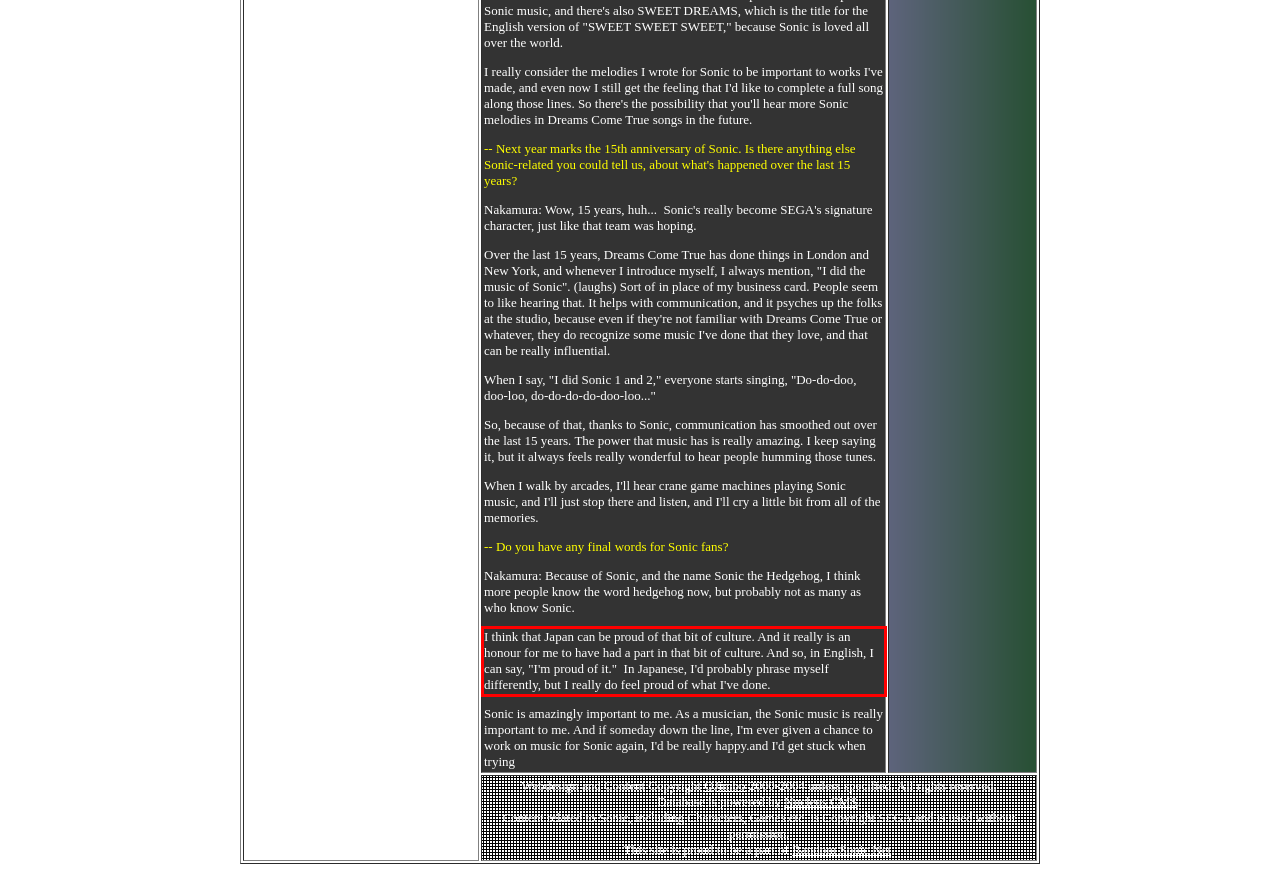Within the provided webpage screenshot, find the red rectangle bounding box and perform OCR to obtain the text content.

I think that Japan can be proud of that bit of culture. And it really is an honour for me to have had a part in that bit of culture. And so, in English, I can say, "I'm proud of it." In Japanese, I'd probably phrase myself differently, but I really do feel proud of what I've done.